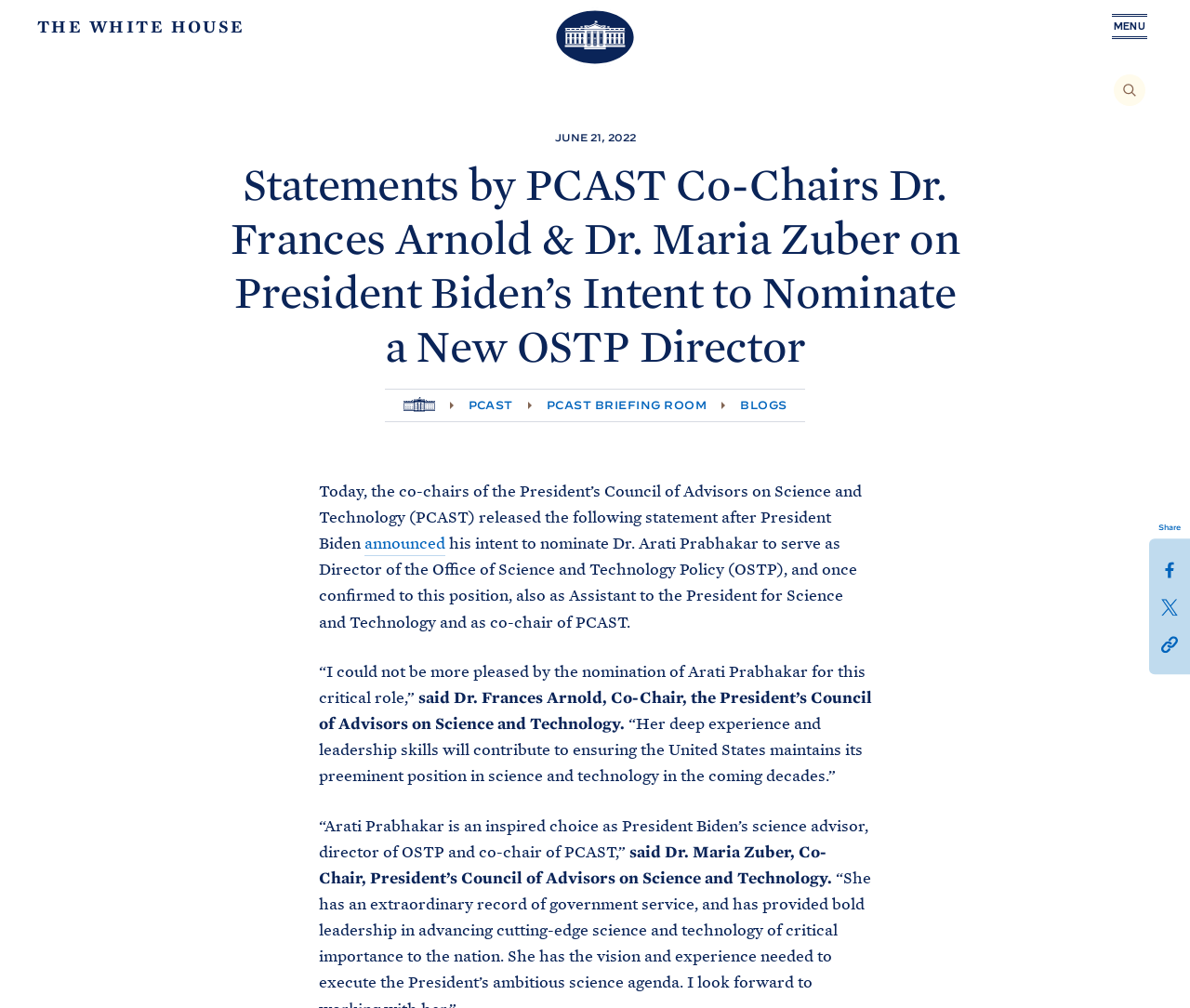What is the name of the council mentioned in the statement?
Refer to the image and provide a one-word or short phrase answer.

PCAST